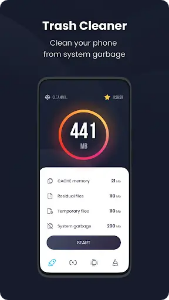What is the color of the background in the app's design?
Respond to the question with a well-detailed and thorough answer.

The overall design of the 'Clean Cleaner' application combines a dark background with vibrant colors, emphasizing the app's functionality and providing a sleek and modern look.